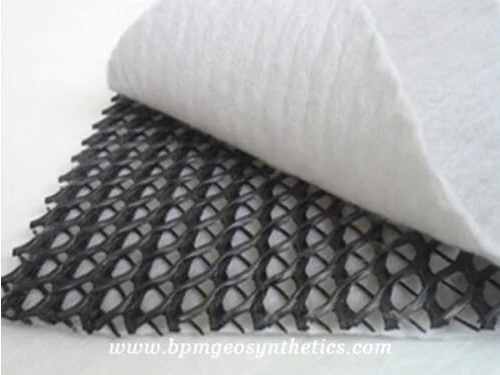Please examine the image and answer the question with a detailed explanation:
What is the primary function of the geonet system?

The caption highlights the importance of the geonet system in 'managing water movement' and 'ensuring durability and functionality in drainage systems', indicating that its primary function is drainage.